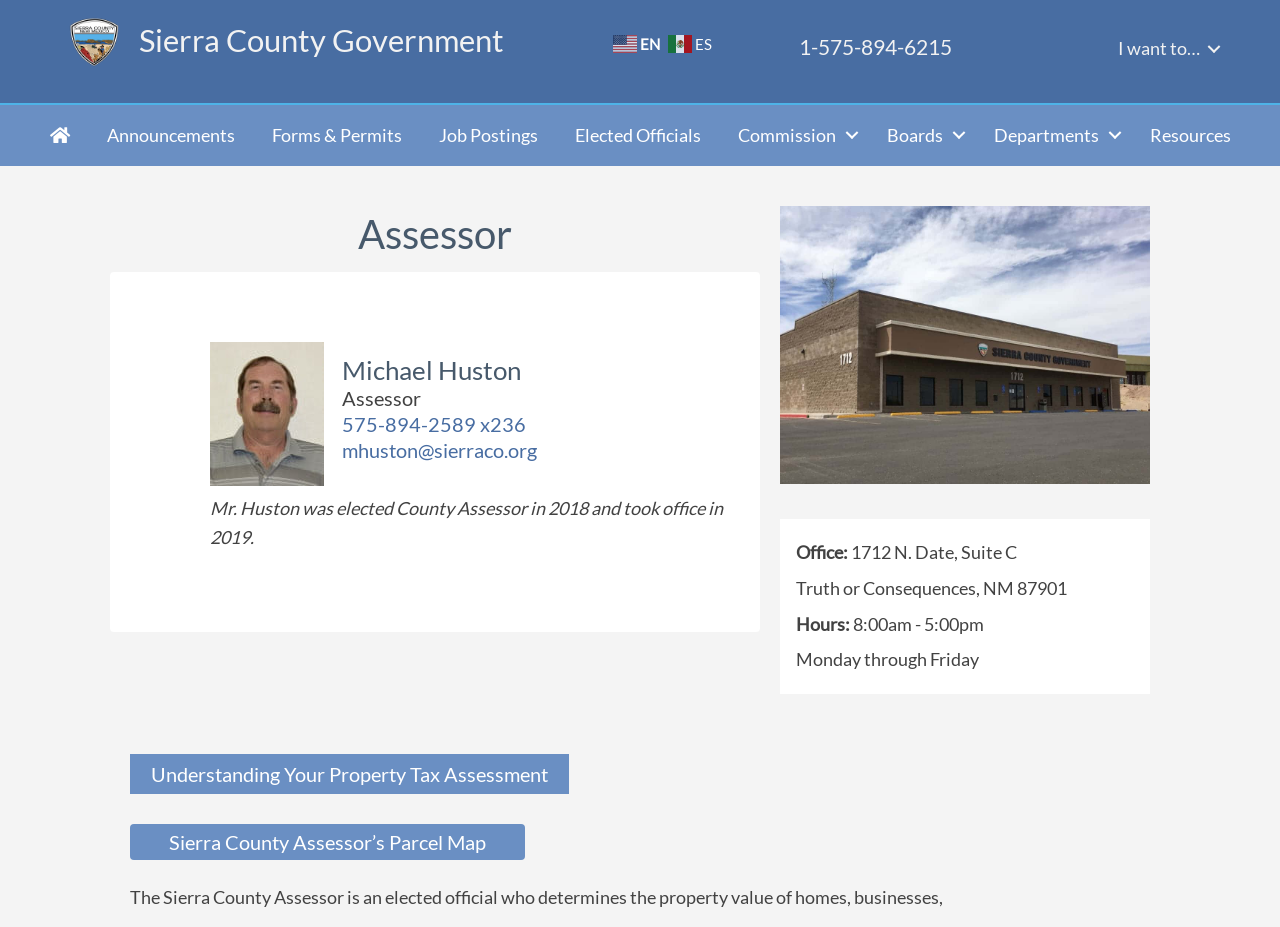What is the phone number of the Assessor's office?
Please give a well-detailed answer to the question.

I found the answer by looking at the link with the phone number, which is located below the Assessor's name and title.